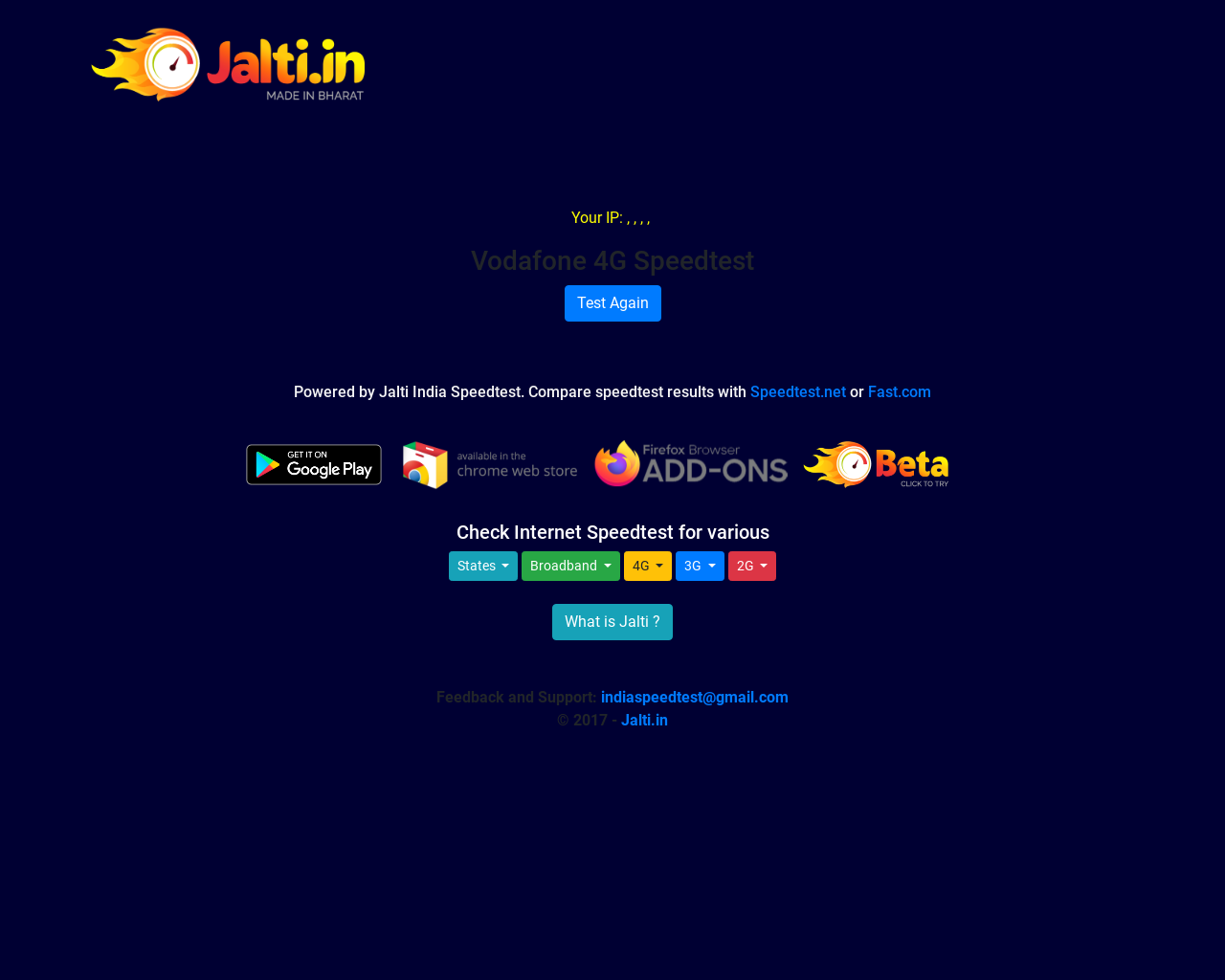Highlight the bounding box coordinates of the element that should be clicked to carry out the following instruction: "Get feedback and support". The coordinates must be given as four float numbers ranging from 0 to 1, i.e., [left, top, right, bottom].

[0.491, 0.702, 0.644, 0.721]